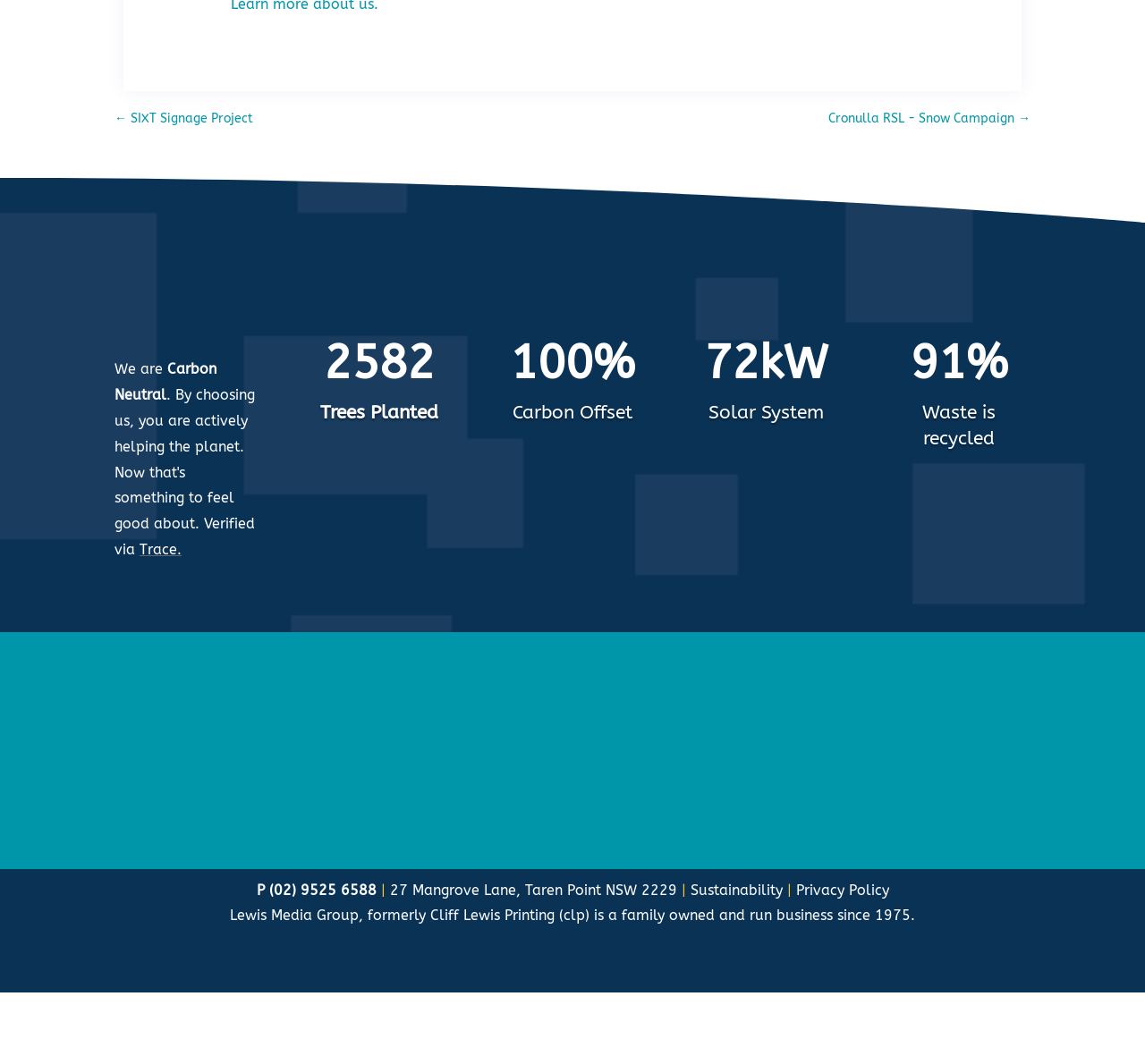Answer this question using a single word or a brief phrase:
How many trees have been planted?

2582